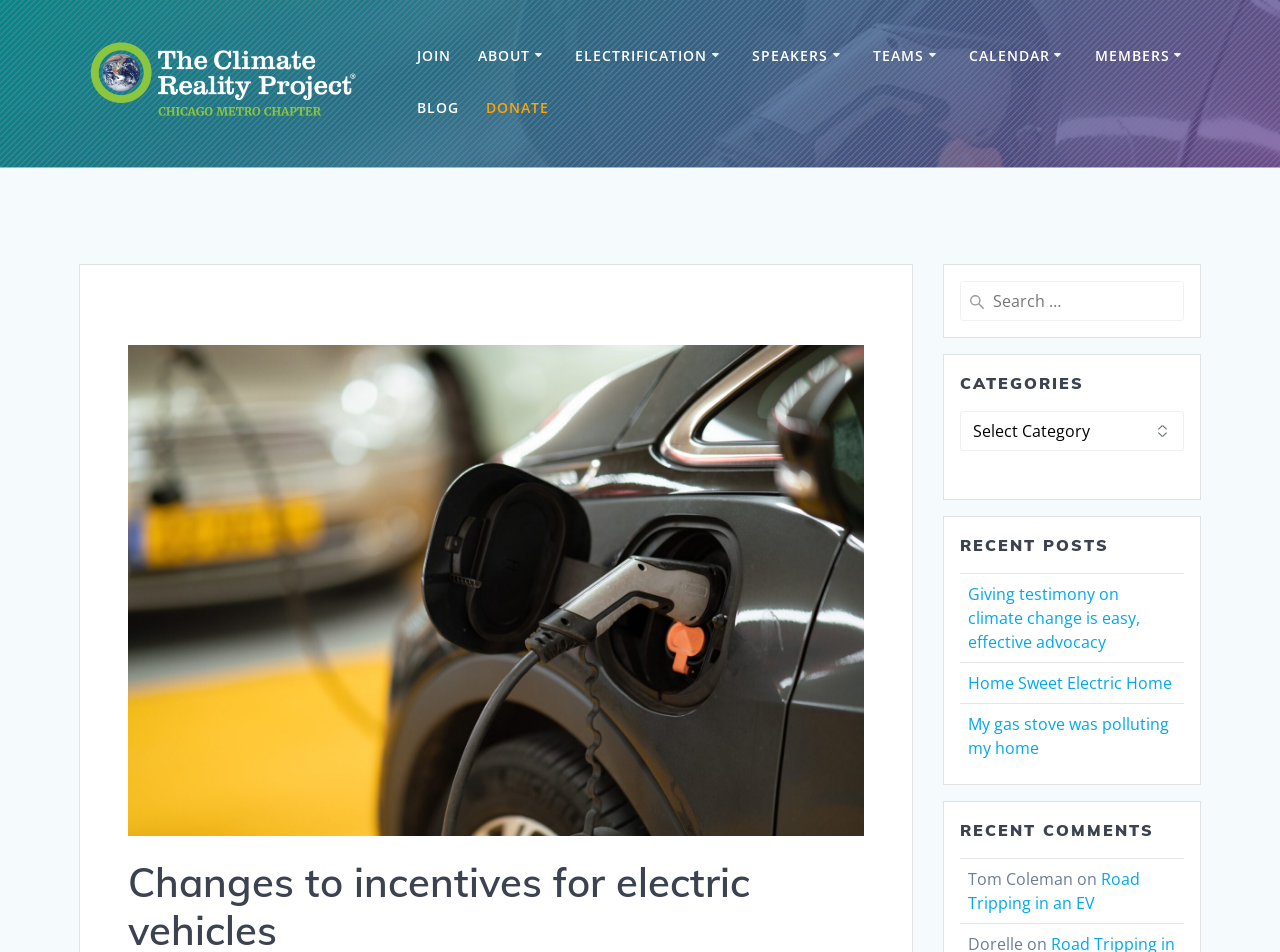Extract the bounding box coordinates of the UI element described by: "The Influence of Family". The coordinates should include four float numbers ranging from 0 to 1, e.g., [left, top, right, bottom].

None